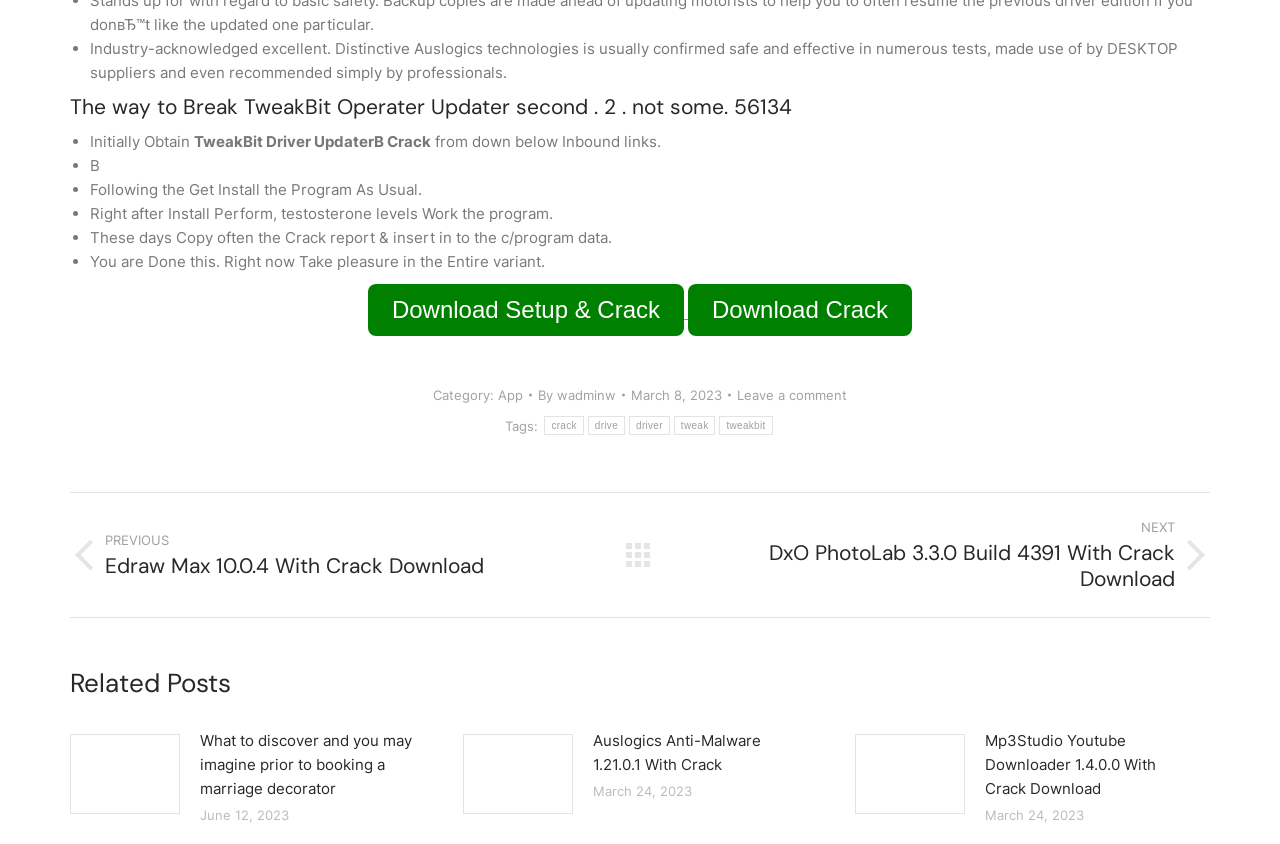Locate the bounding box coordinates of the element to click to perform the following action: 'View related post: DxO PhotoLab 3.3.0 Build 4391 With Crack Download'. The coordinates should be given as four float values between 0 and 1, in the form of [left, top, right, bottom].

[0.535, 0.614, 0.945, 0.701]